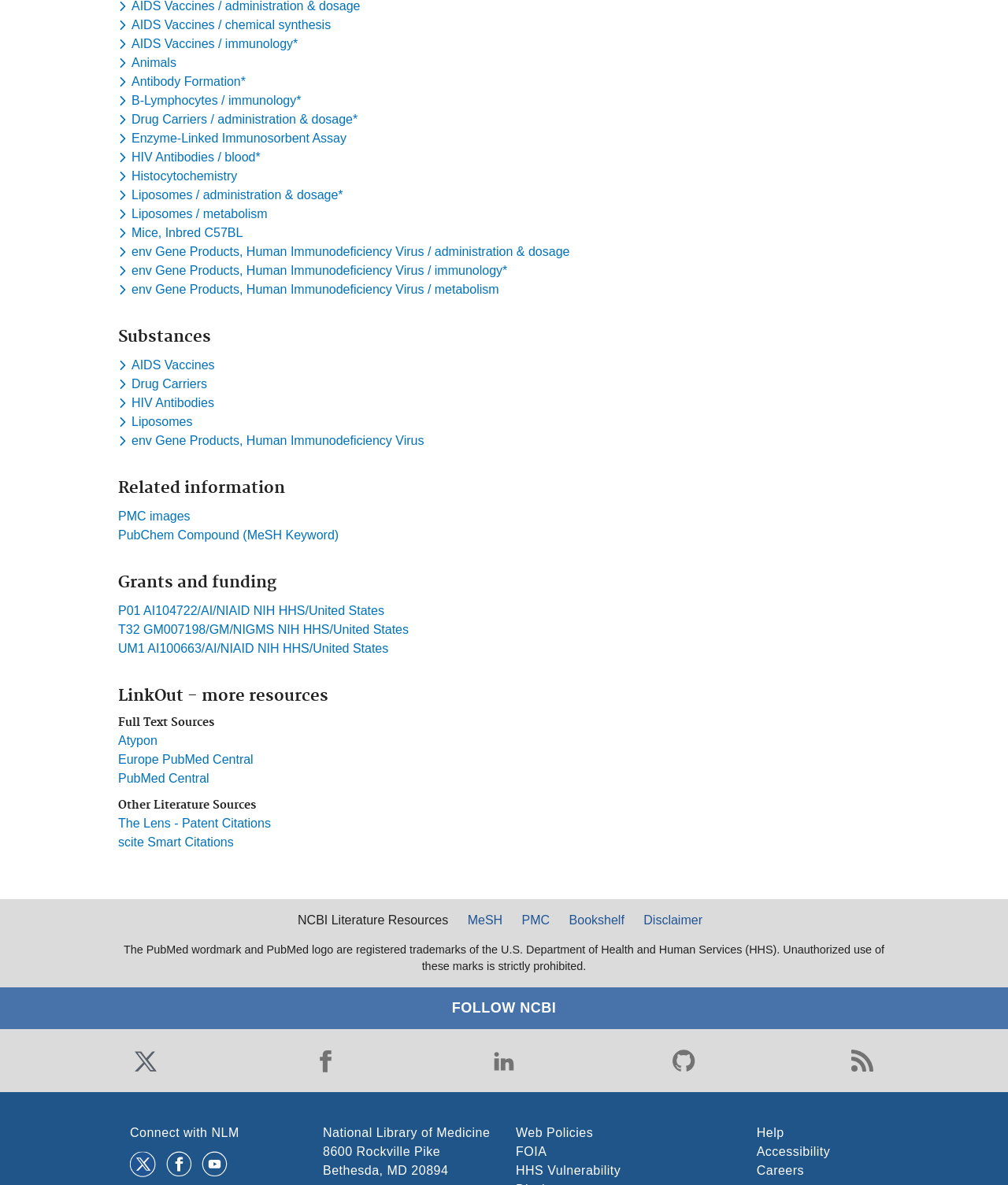Give a one-word or short-phrase answer to the following question: 
How many links are there in the 'Grants and funding' section?

3